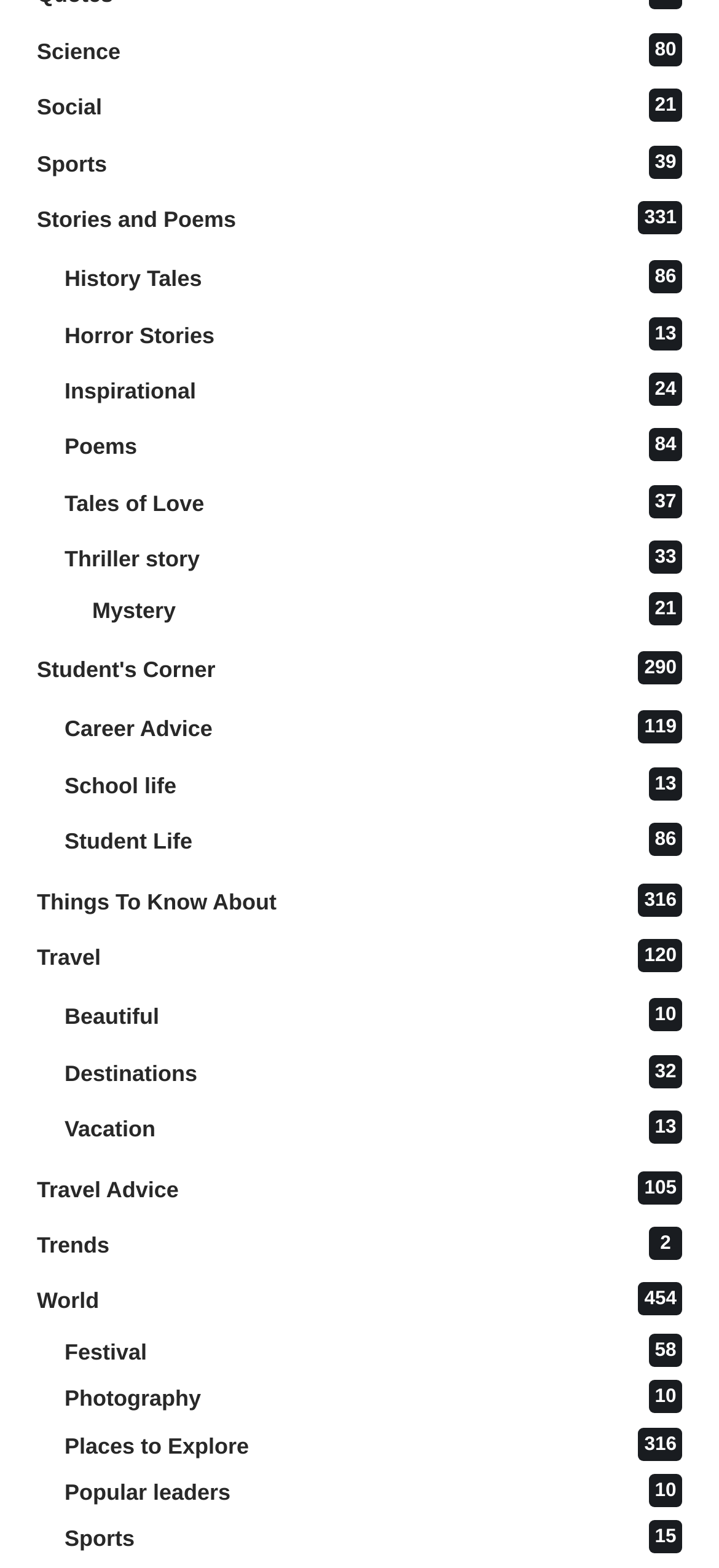How many types of stories are available on this website?
Using the image as a reference, answer the question in detail.

The webpage provides links to different types of stories, including Horror Stories, Inspirational, Tales of Love, Thriller stories, and more. This suggests that the website offers multiple types of stories for users to explore.